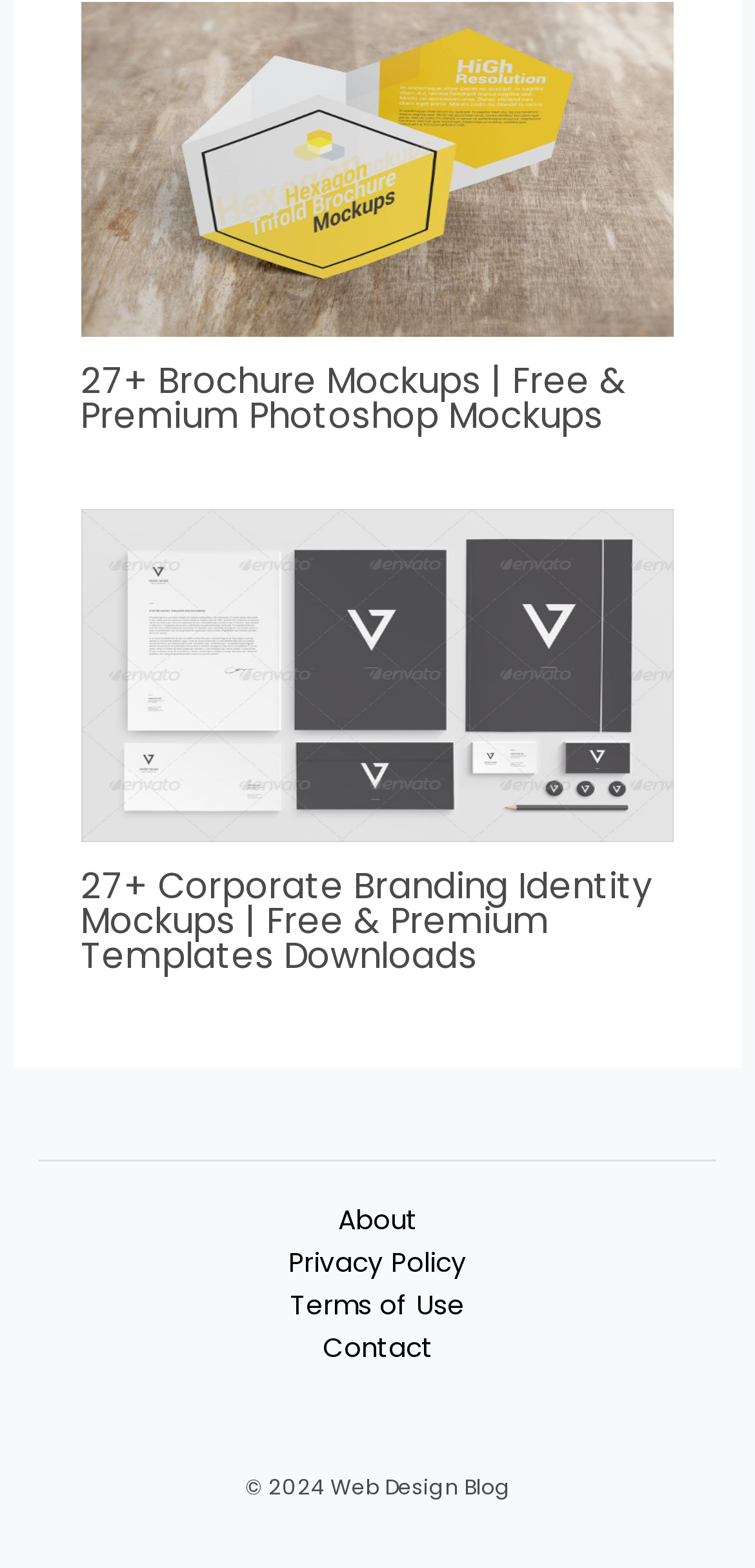Determine the bounding box coordinates of the clickable region to follow the instruction: "view brochure mockups".

[0.107, 0.096, 0.893, 0.119]